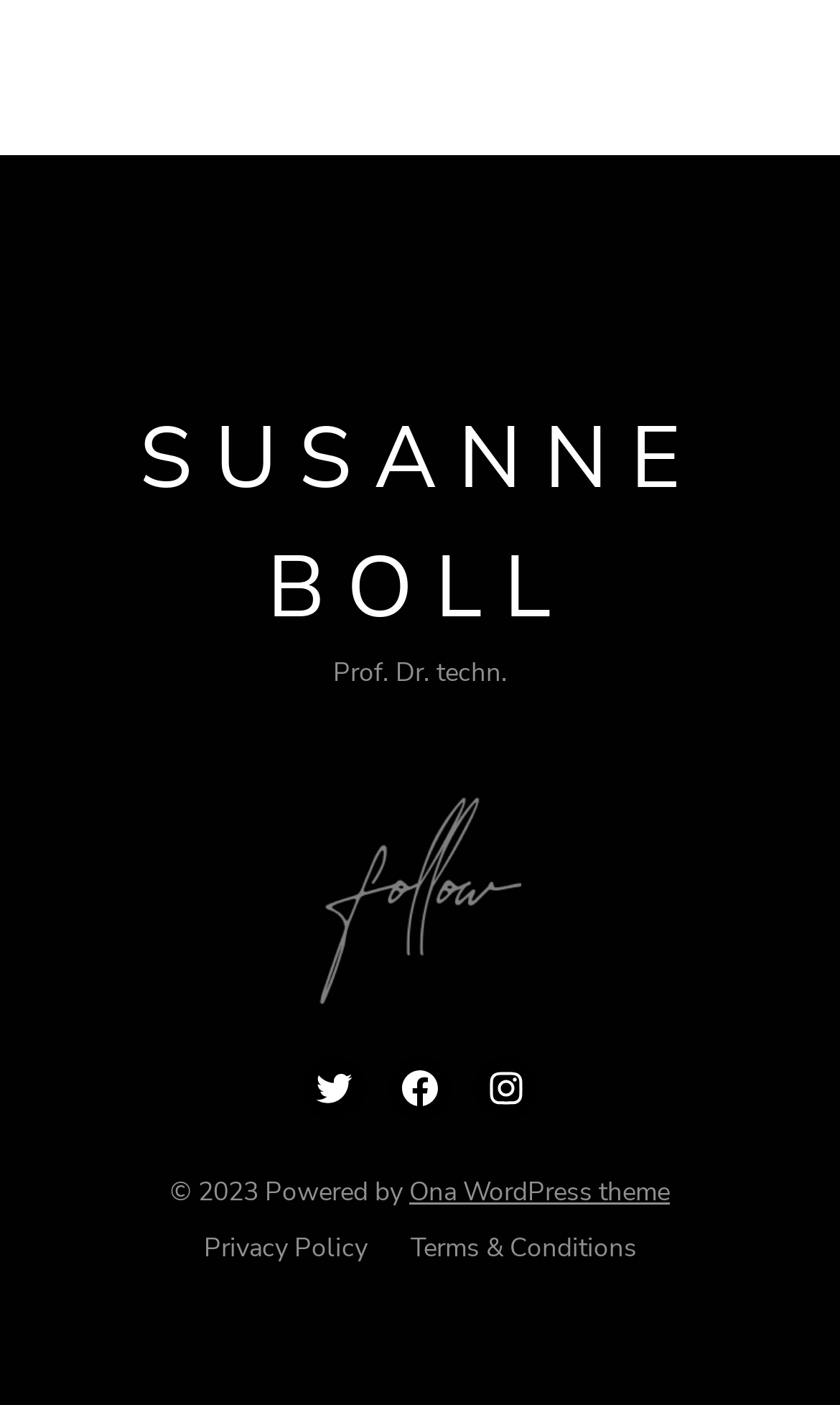Determine the bounding box of the UI element mentioned here: "Email: info@rinpac.com". The coordinates must be in the format [left, top, right, bottom] with values ranging from 0 to 1.

None